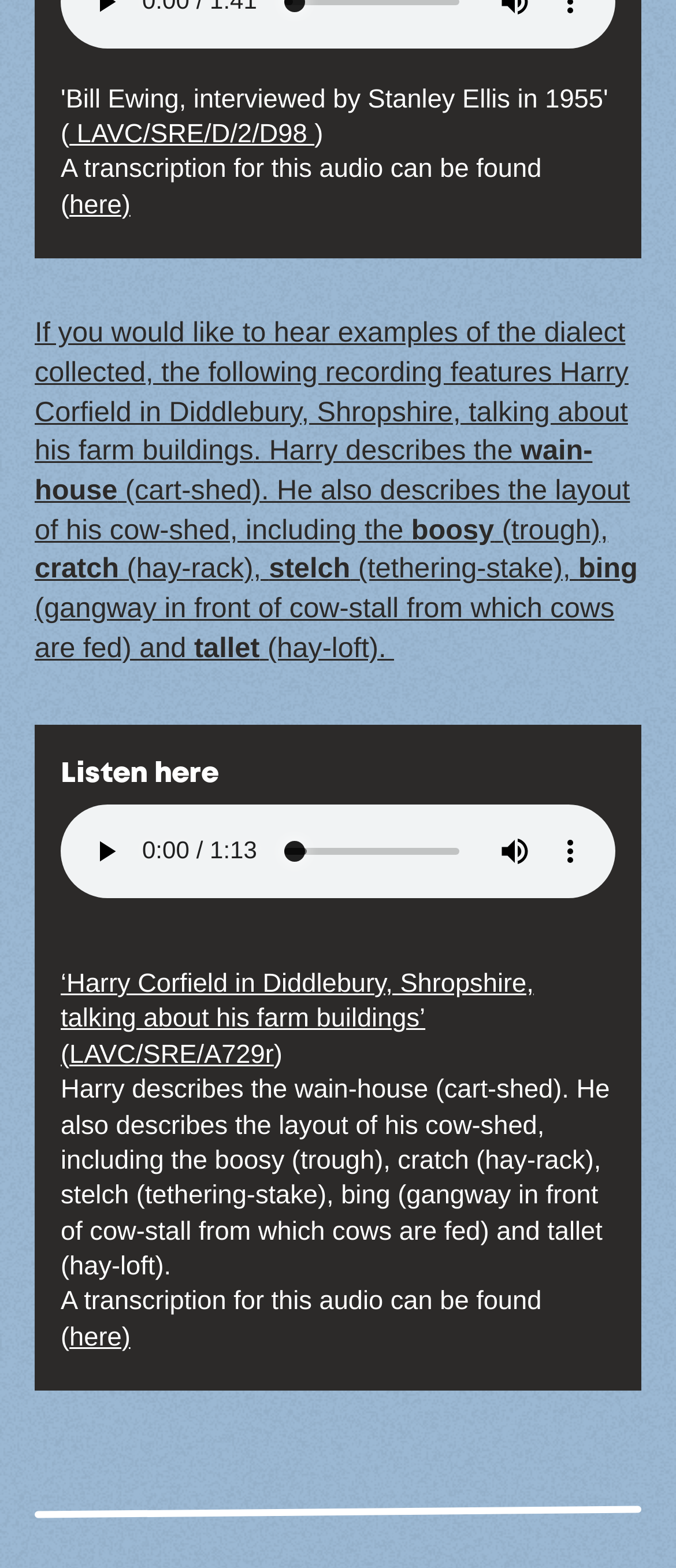Please pinpoint the bounding box coordinates for the region I should click to adhere to this instruction: "Play the audio".

[0.115, 0.526, 0.197, 0.561]